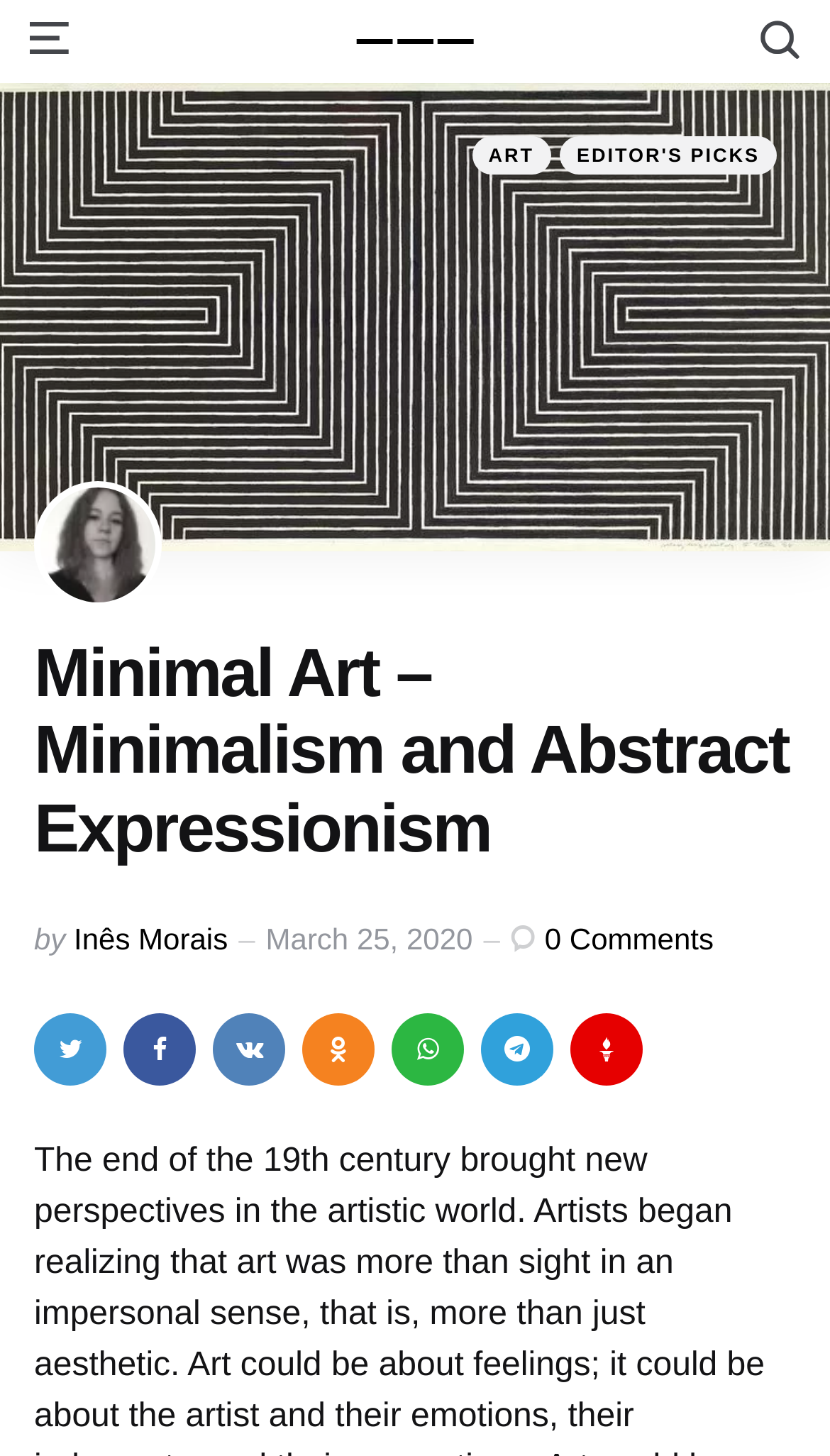Articulate a detailed summary of the webpage's content and design.

The webpage is about the relationship between Minimal Art and Abstract Expressionism. At the top left, there is a menu labeled "Menu". Below the menu, there is a link "Minimalist Road" with an accompanying image of the same name. 

To the right of the "Minimalist Road" link, there is a large figure that occupies most of the page, containing an image related to minimal art. Above the image, there is a header section with several links, including "Categories", "ART", and "EDITOR'S PICKS". 

Below the header section, there is a main heading "Minimal Art – Minimalism and Abstract Expressionism". Underneath the heading, there is a section with information about the post, including the author "Inês Morais", the date "March 25, 2020", and a link to "0 Comments". 

To the left of the post information section, there is a profile picture with a link. Below the post information section, there are several social media links, represented by icons.